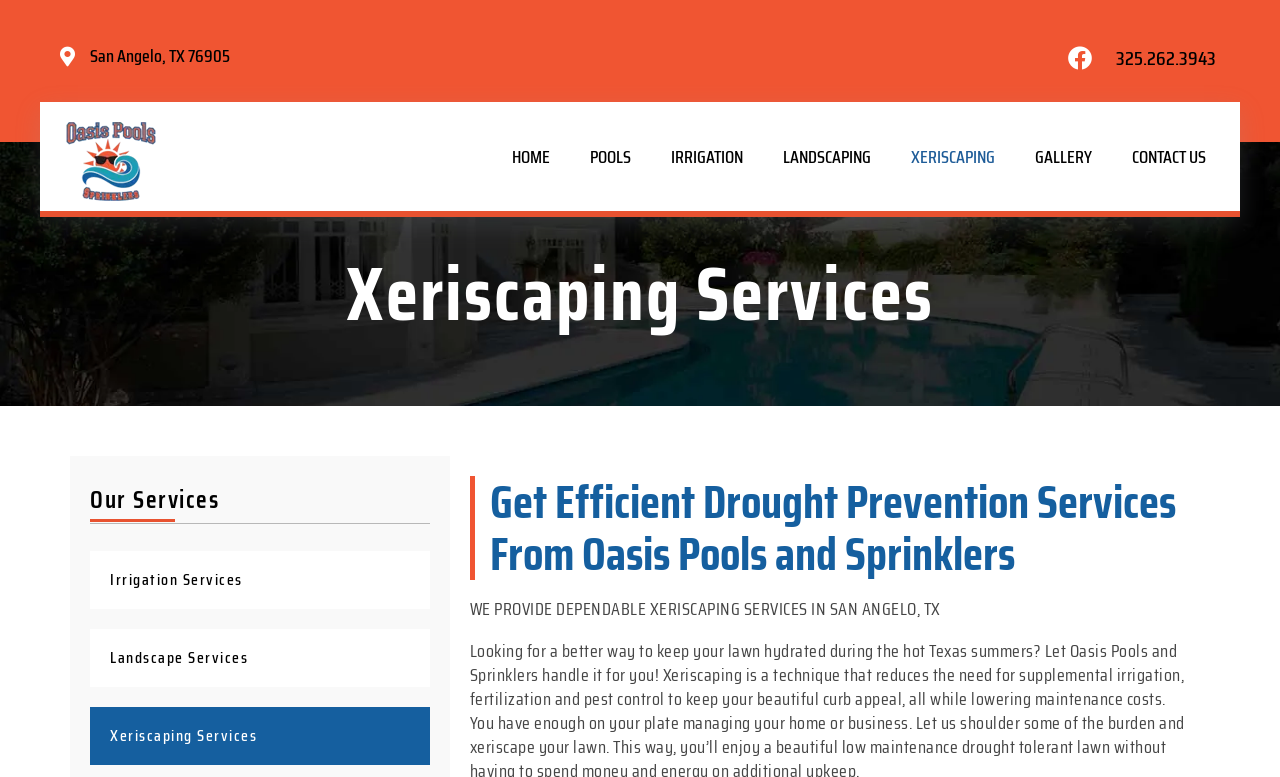Determine the bounding box coordinates of the UI element that matches the following description: "Pools". The coordinates should be four float numbers between 0 and 1 in the format [left, top, right, bottom].

[0.445, 0.172, 0.509, 0.232]